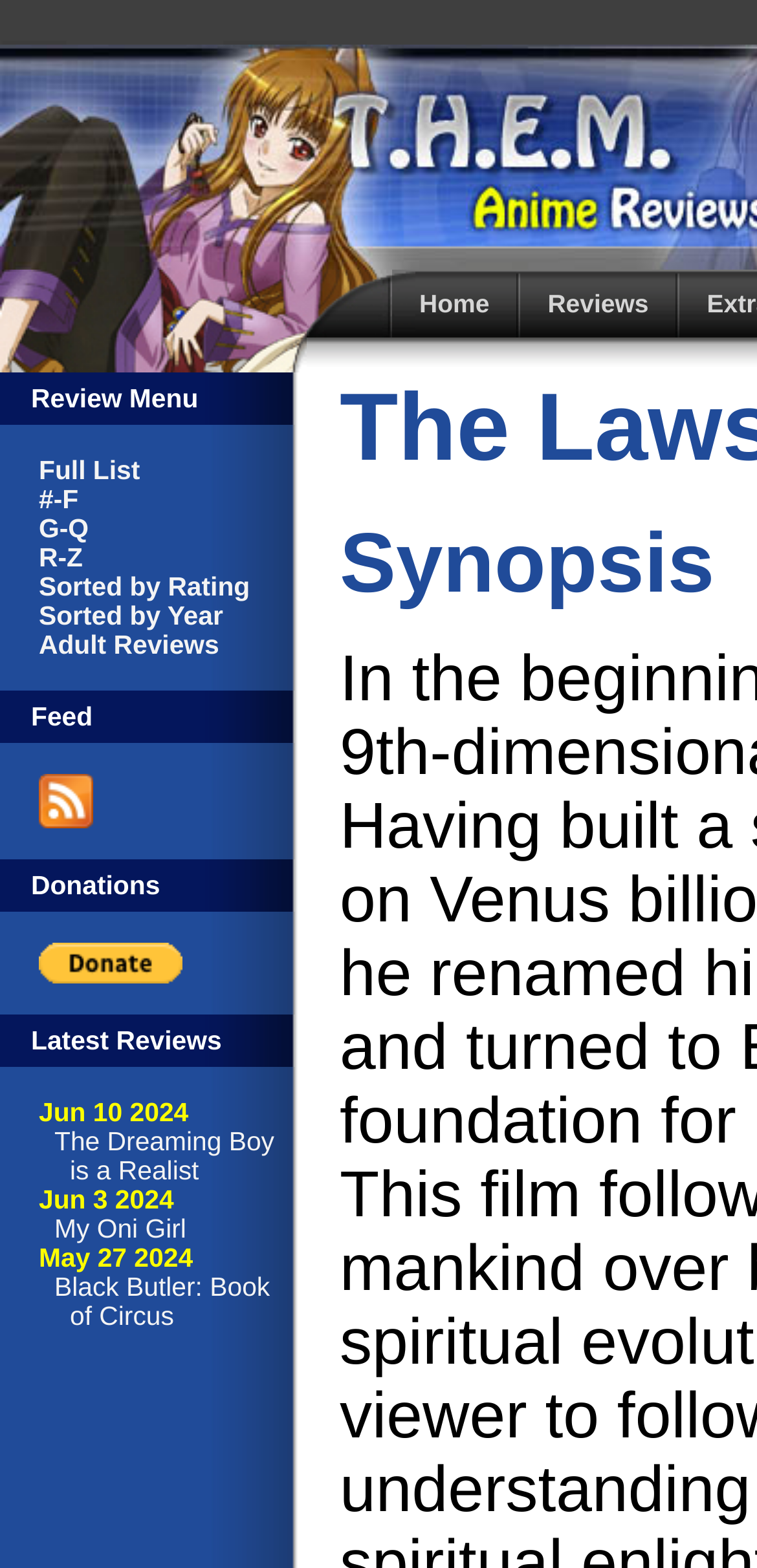Could you highlight the region that needs to be clicked to execute the instruction: "go to home page"?

[0.549, 0.172, 0.682, 0.215]